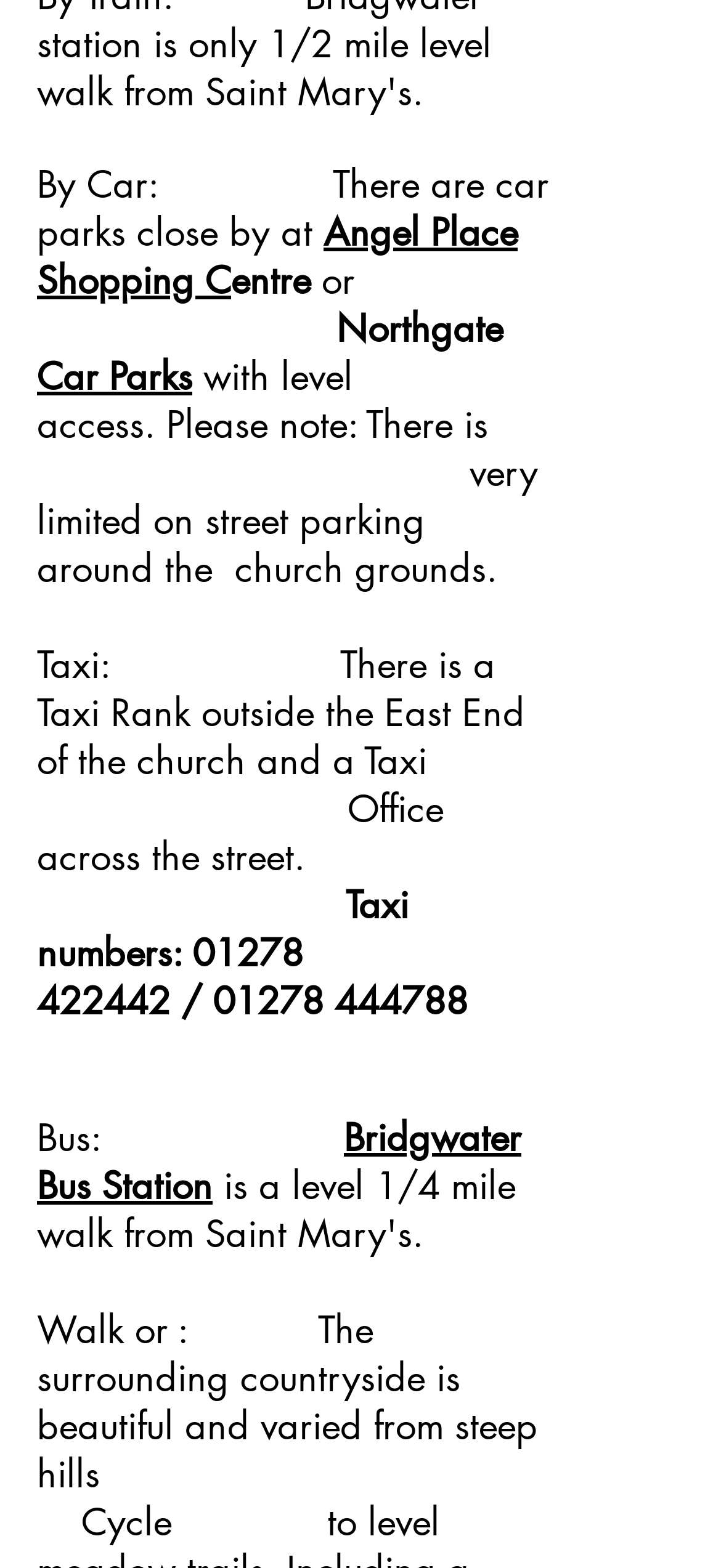What is the nearest car park to the church?
Please look at the screenshot and answer in one word or a short phrase.

Angel Place Shopping Centre